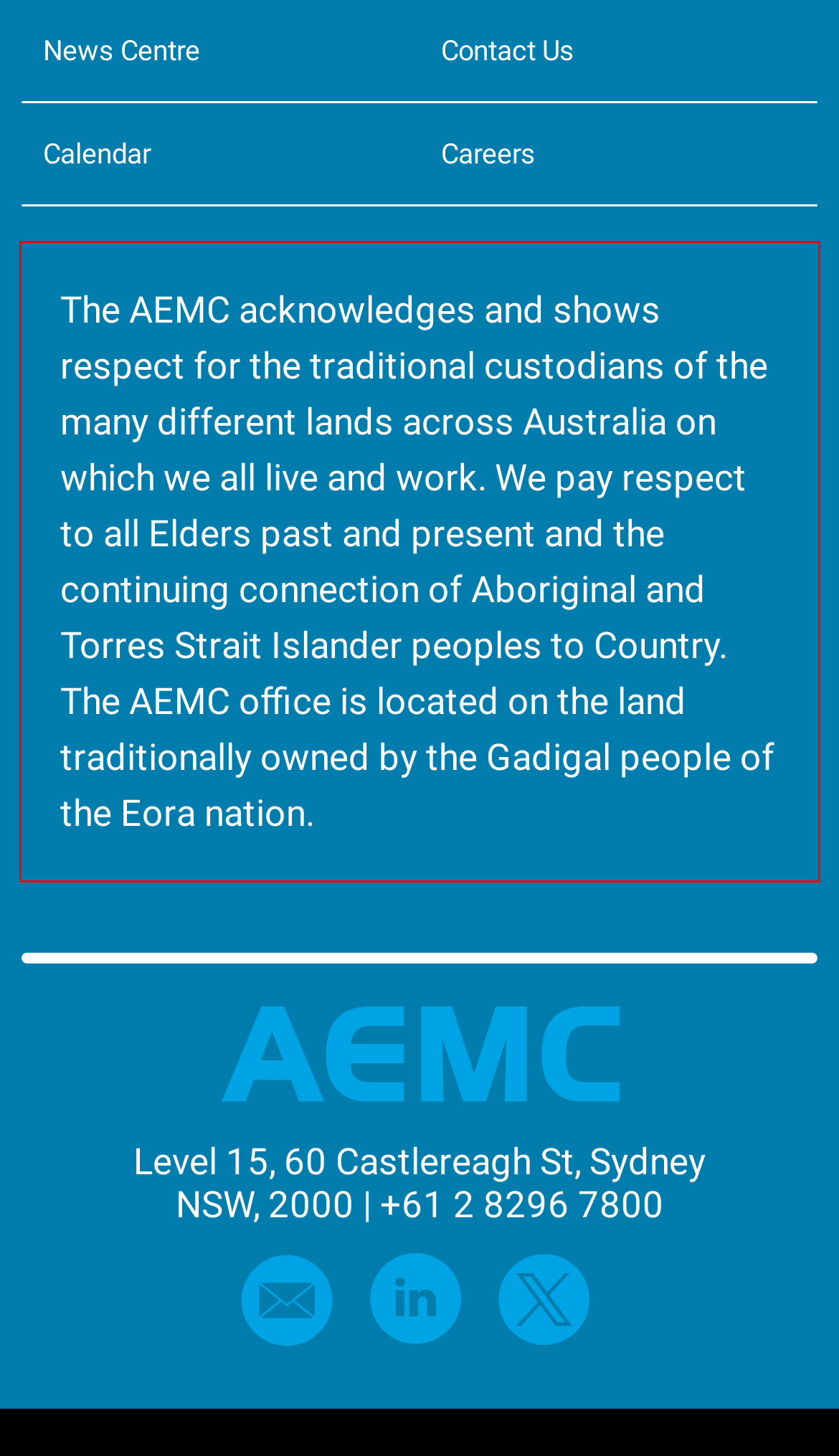Given a screenshot of a webpage with a red bounding box, please identify and retrieve the text inside the red rectangle.

The AEMC acknowledges and shows respect for the traditional custodians of the many different lands across Australia on which we all live and work. We pay respect to all Elders past and present and the continuing connection of Aboriginal and Torres Strait Islander peoples to Country. The AEMC office is located on the land traditionally owned by the Gadigal people of the Eora nation.